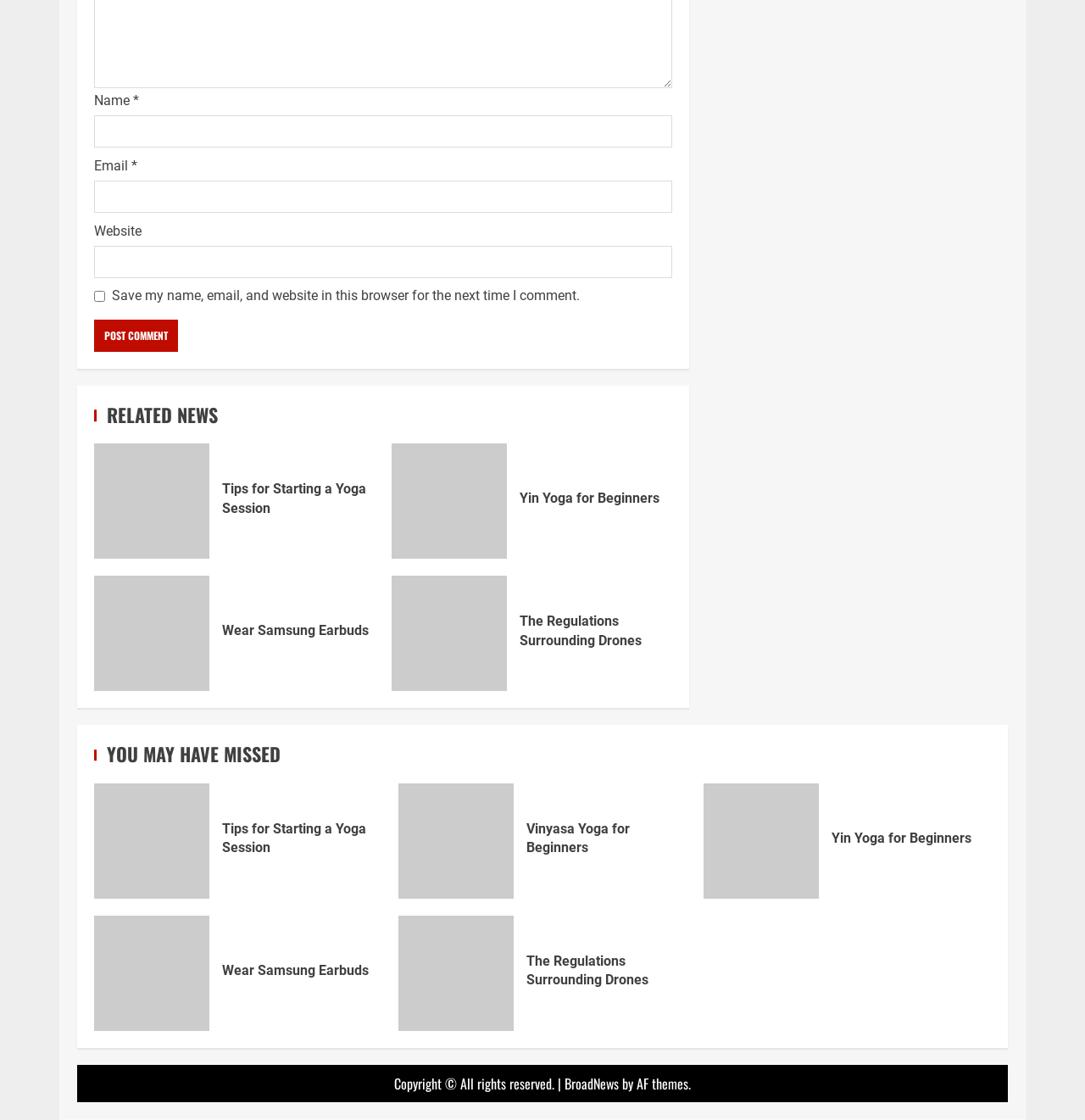What is the purpose of the checkbox?
Look at the image and provide a short answer using one word or a phrase.

Save comment info